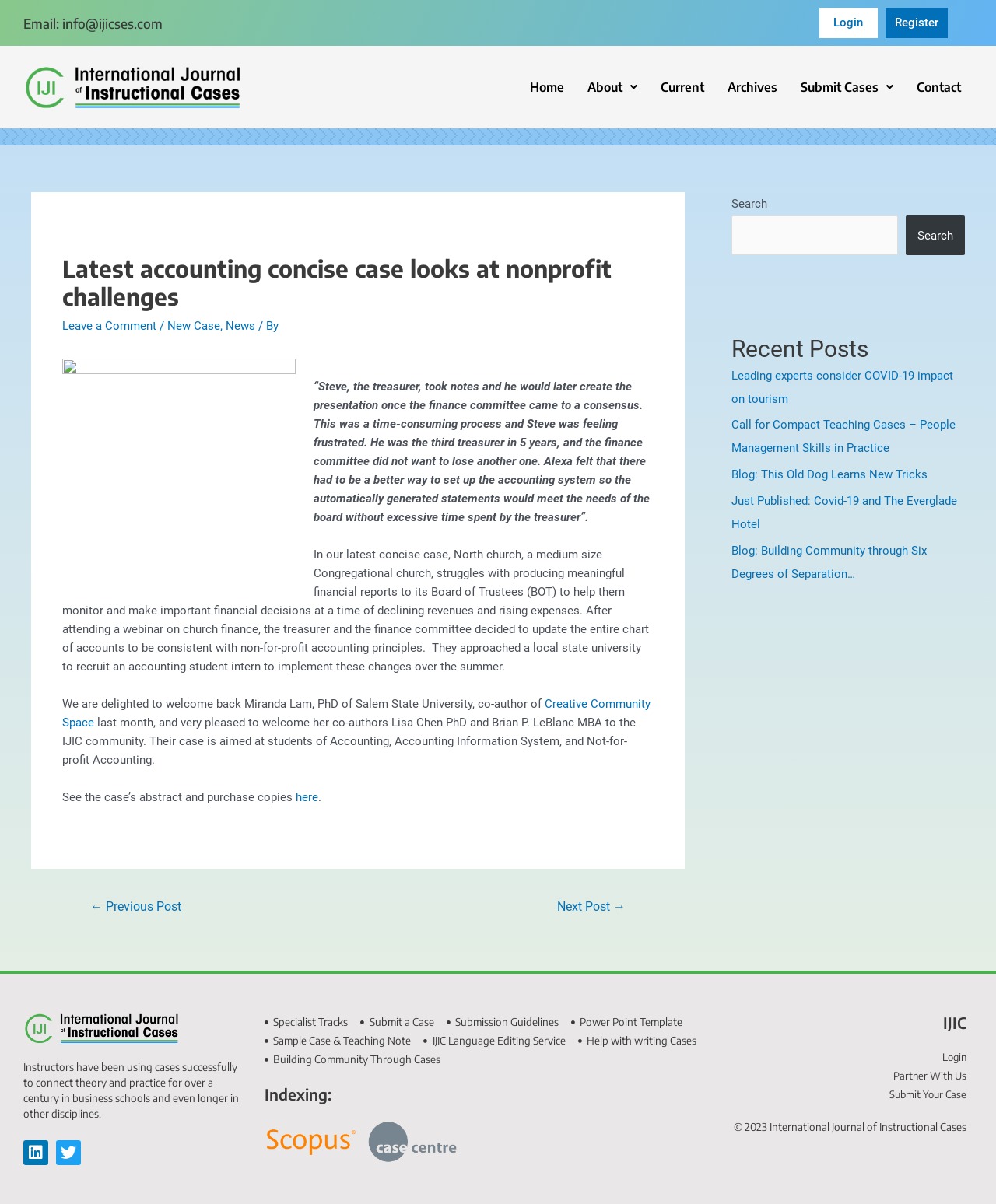Answer the following query concisely with a single word or phrase:
What is the title of the latest concise case?

North church